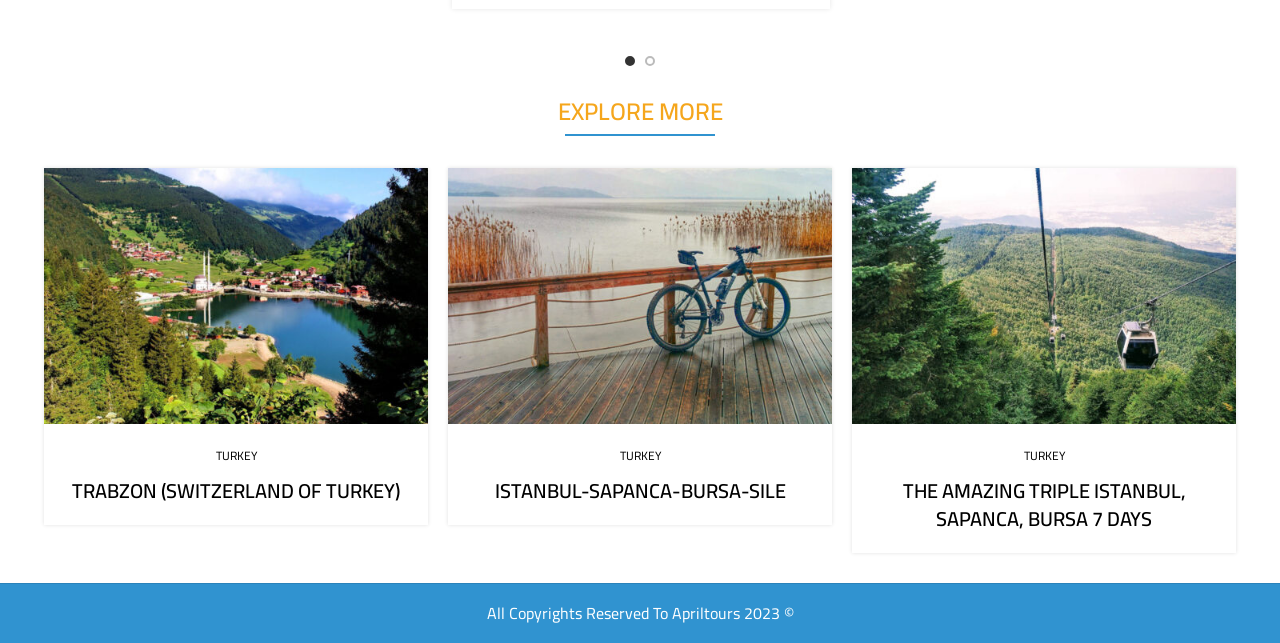Using the provided element description "parent_node: View Large aria-label="Project link"", determine the bounding box coordinates of the UI element.

[0.034, 0.262, 0.334, 0.816]